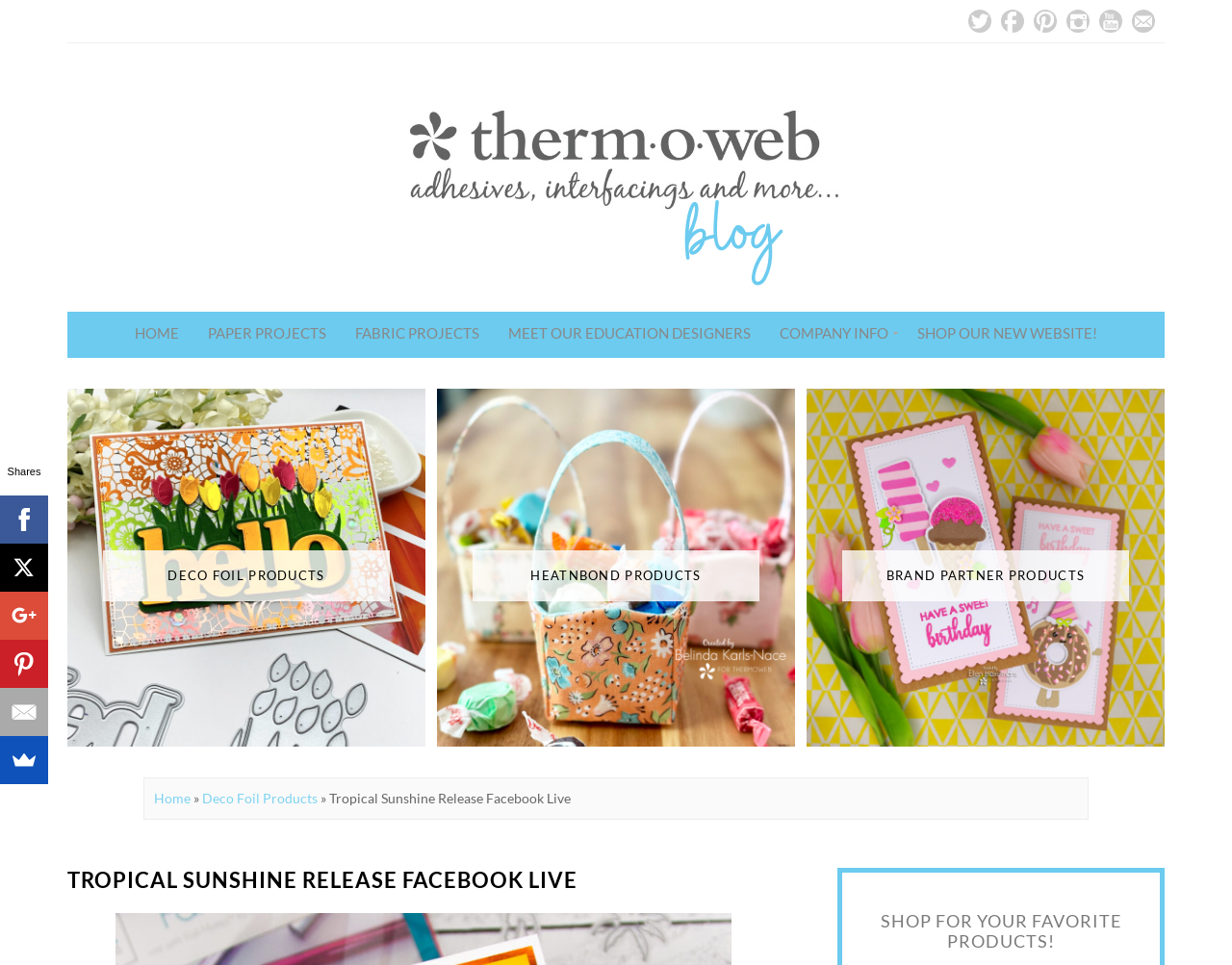Answer the following query concisely with a single word or phrase:
What is the main topic of the webpage?

Tropical Sunshine Release Facebook Live